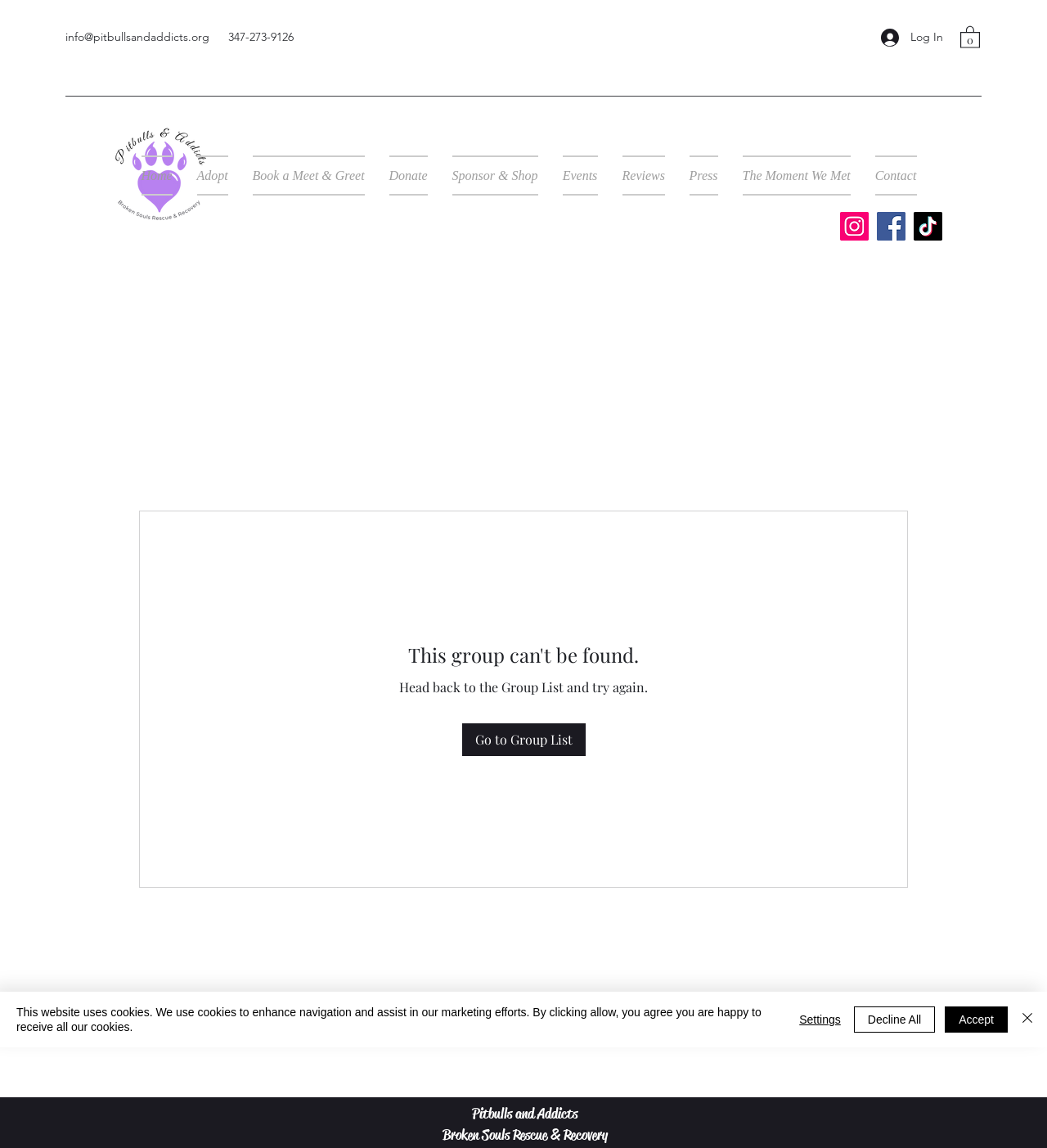Explain the webpage in detail, including its primary components.

The webpage is a group page for Pitbulls & Addicts, a rescue and recovery organization. At the top left, there is a logo image with a transparent background, accompanied by a link to the organization's email address and a phone number. On the top right, there are three buttons: "Log In", "Cart with 0 items", and an image of a cart icon.

Below the top section, there is a navigation menu with links to various pages, including "Home", "Adopt", "Book a Meet & Greet", "Donate", "Sponsor & Shop", "Events", "Reviews", "Press", "The Moment We Met", and "Contact". 

On the bottom right, there is a social bar with links to the organization's Instagram, Facebook, and TikTok profiles, each accompanied by an image of the respective social media platform's logo.

The main content of the page is a message that says "Head back to the Group List and try again" with a link to "Go to Group List" below it. There are also two lines of text at the bottom of the page, one saying "Pitbulls and Addicts" and the other saying "Broken Souls Rescue & Recovery".

Finally, there is a cookie alert at the bottom of the page, which informs users that the website uses cookies and provides options to accept, decline, or adjust cookie settings.